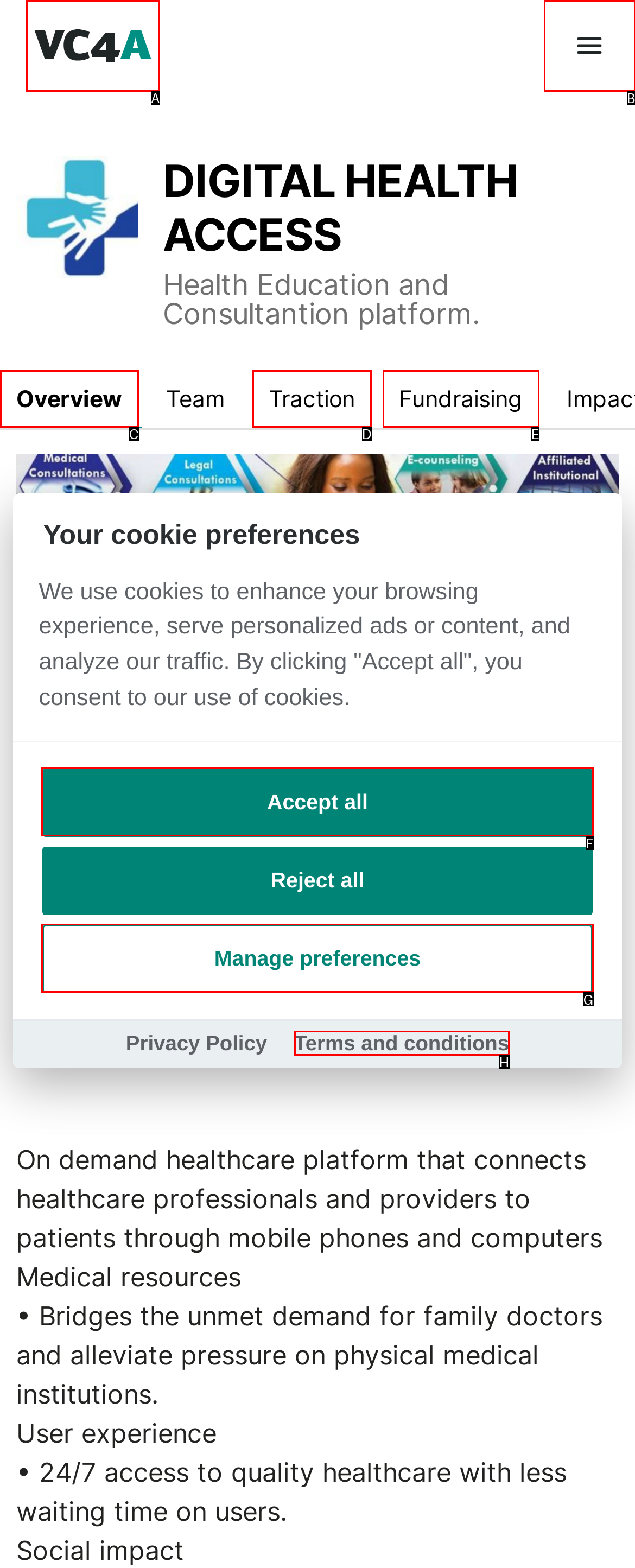Based on the element described as: Manage preferences
Find and respond with the letter of the correct UI element.

G